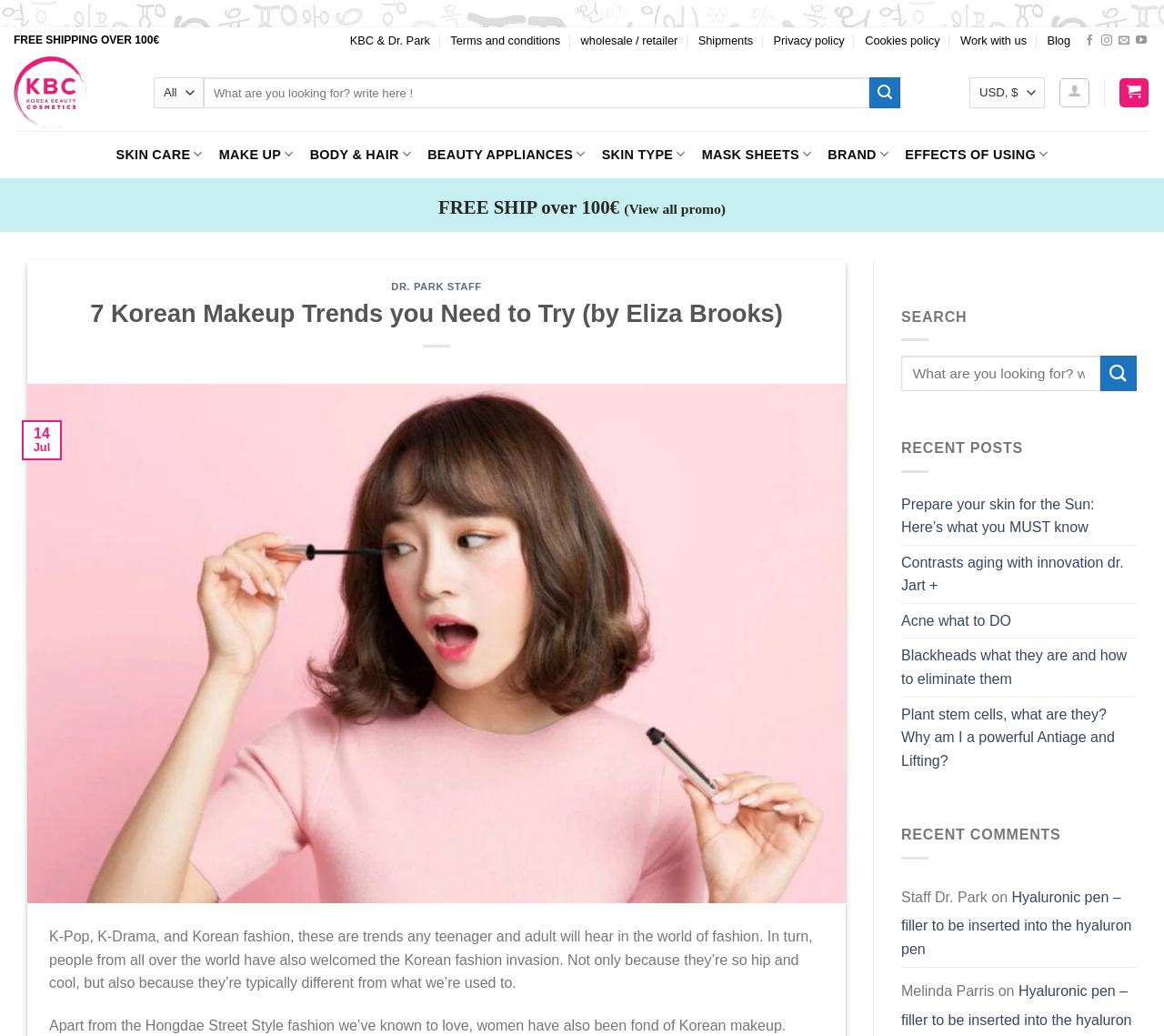From the given element description: "BODY & HAIR", find the bounding box for the UI element. Provide the coordinates as four float numbers between 0 and 1, in the order [left, top, right, bottom].

[0.266, 0.132, 0.353, 0.166]